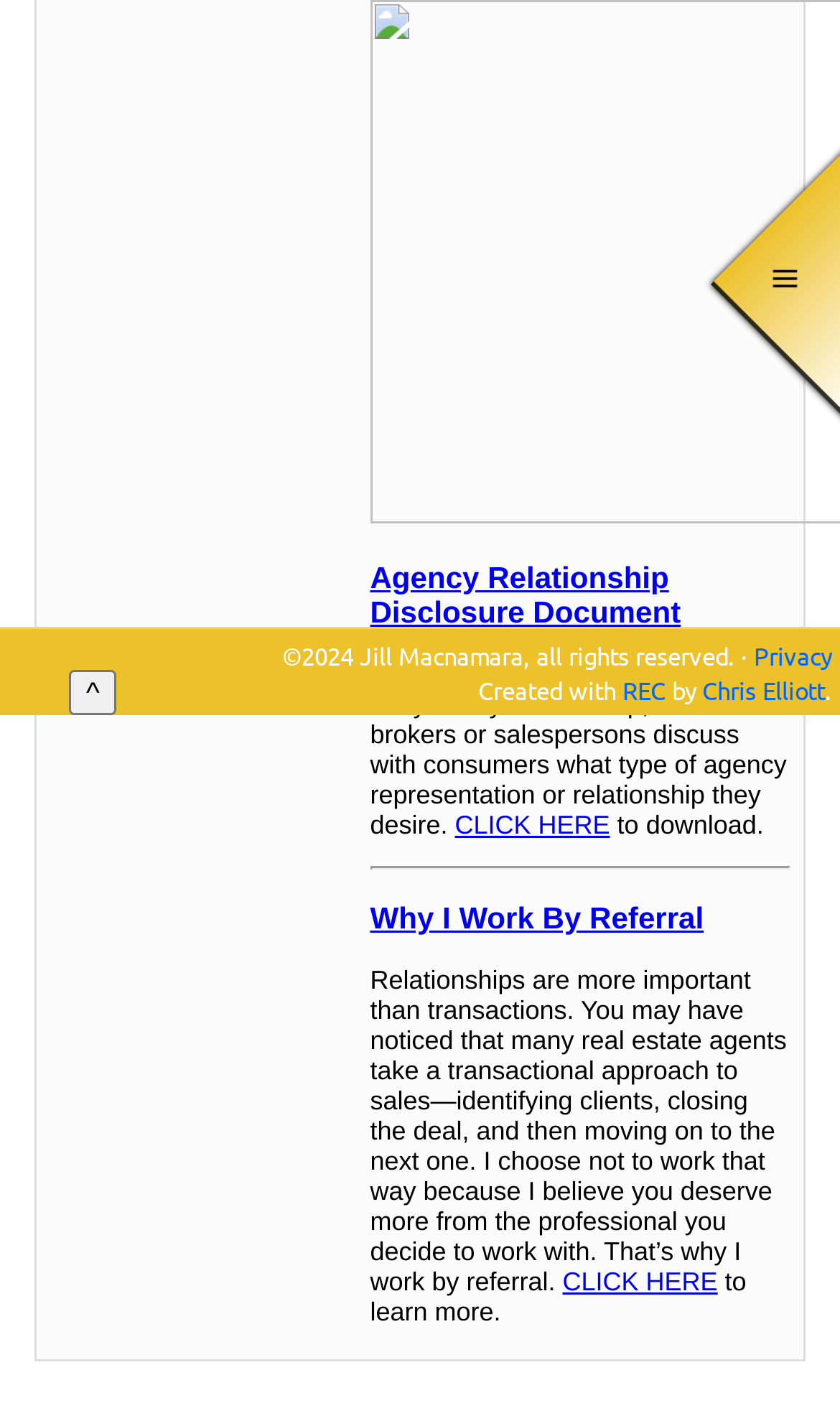Please provide the bounding box coordinate of the region that matches the element description: CLICK HERE. Coordinates should be in the format (top-left x, top-left y, bottom-right x, bottom-right y) and all values should be between 0 and 1.

[0.67, 0.888, 0.854, 0.909]